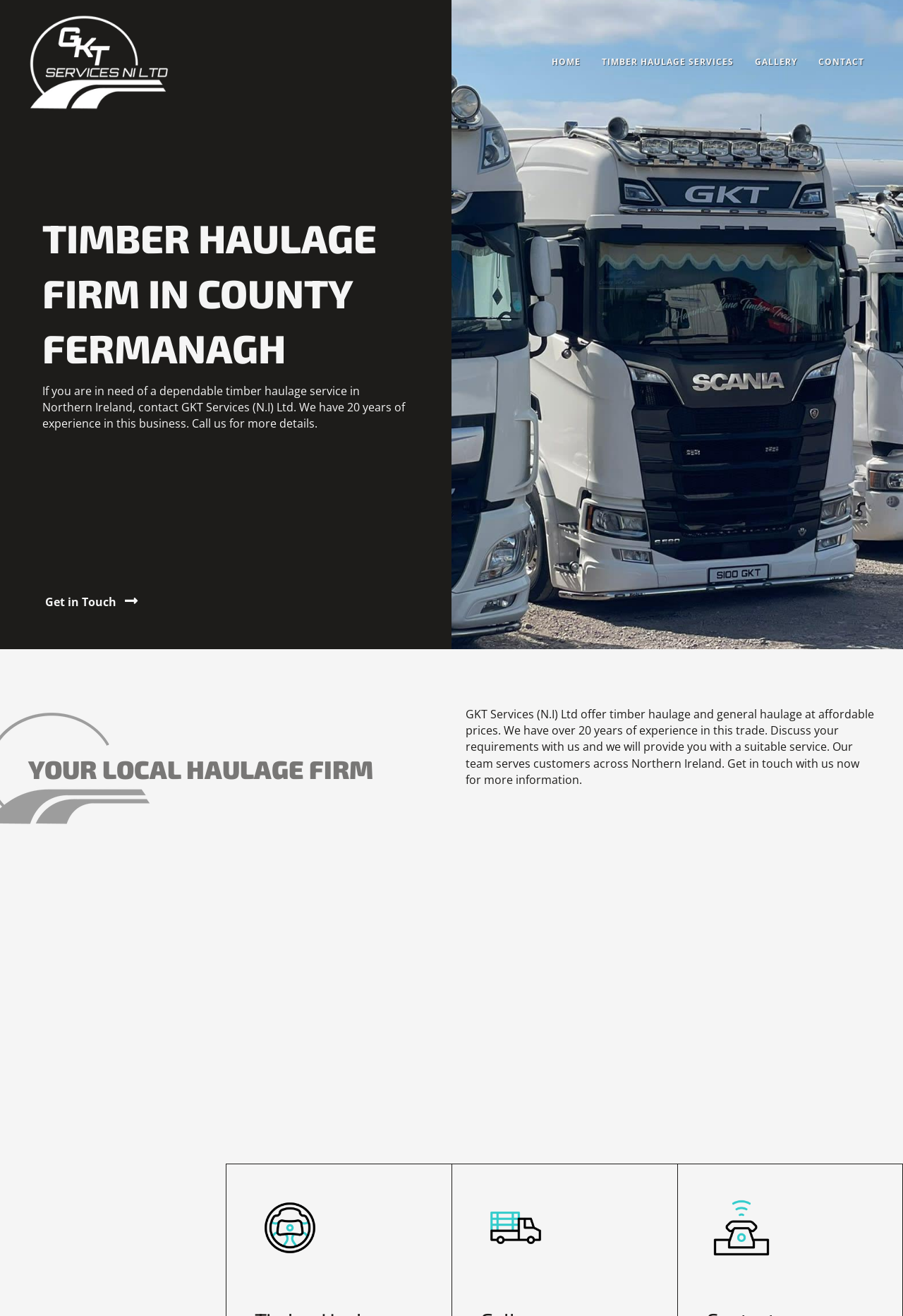Generate a comprehensive caption for the webpage you are viewing.

The webpage is about GKT Services (N.I) Ltd, a timber haulage service provider in Northern Ireland. At the top left corner, there is a logo of GKT Services NI Ltd, accompanied by a navigation menu with links to HOME, TIMBER HAULAGE SERVICES, GALLERY, and CONTACT, aligned horizontally.

Below the navigation menu, there is a heading that reads "TIMBER HAULAGE FIRM IN COUNTY FERMANAGH". Underneath this heading, there is a paragraph of text that describes the company's services and experience. A "Get in Touch" button is placed to the left of this text.

Further down, there is another heading that reads "YOUR LOCAL HAULAGE FIRM", followed by a paragraph of text that outlines the company's services and prices. Below this, there is a heading that reads "RELIABLE SERVICES AT COMPETITIVE PRICES".

On the left side, there is a section with a heading that reads "Have An Enquiry?", accompanied by a link to the contact page and a sentence of text that encourages visitors to get in touch. At the bottom of the page, there are three images aligned horizontally, depicting a wheel, a pickup truck, and a telephone, respectively.